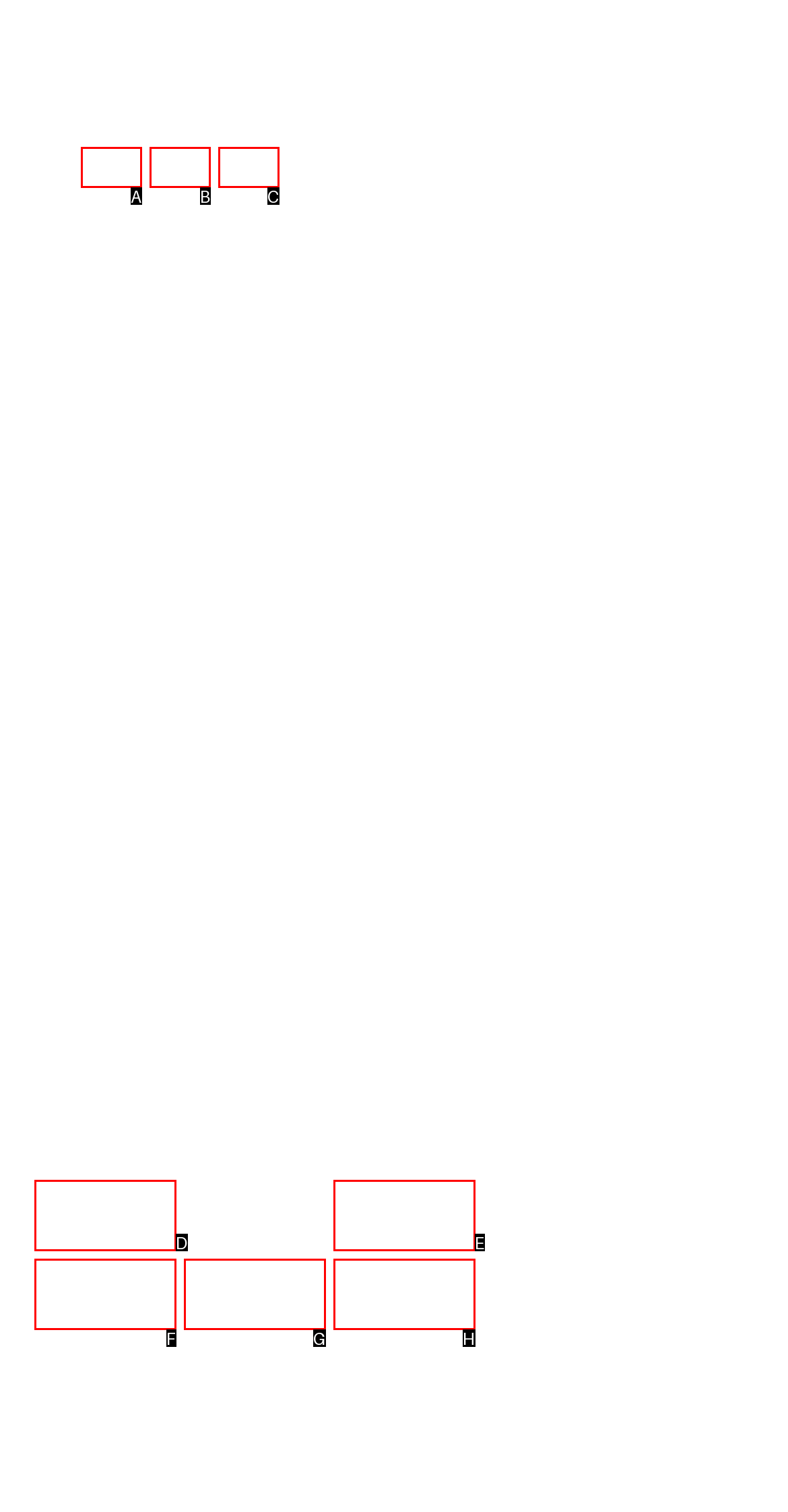Identify the HTML element that corresponds to the description: aria-label="MeWe" title="MeWe" Provide the letter of the matching option directly from the choices.

G